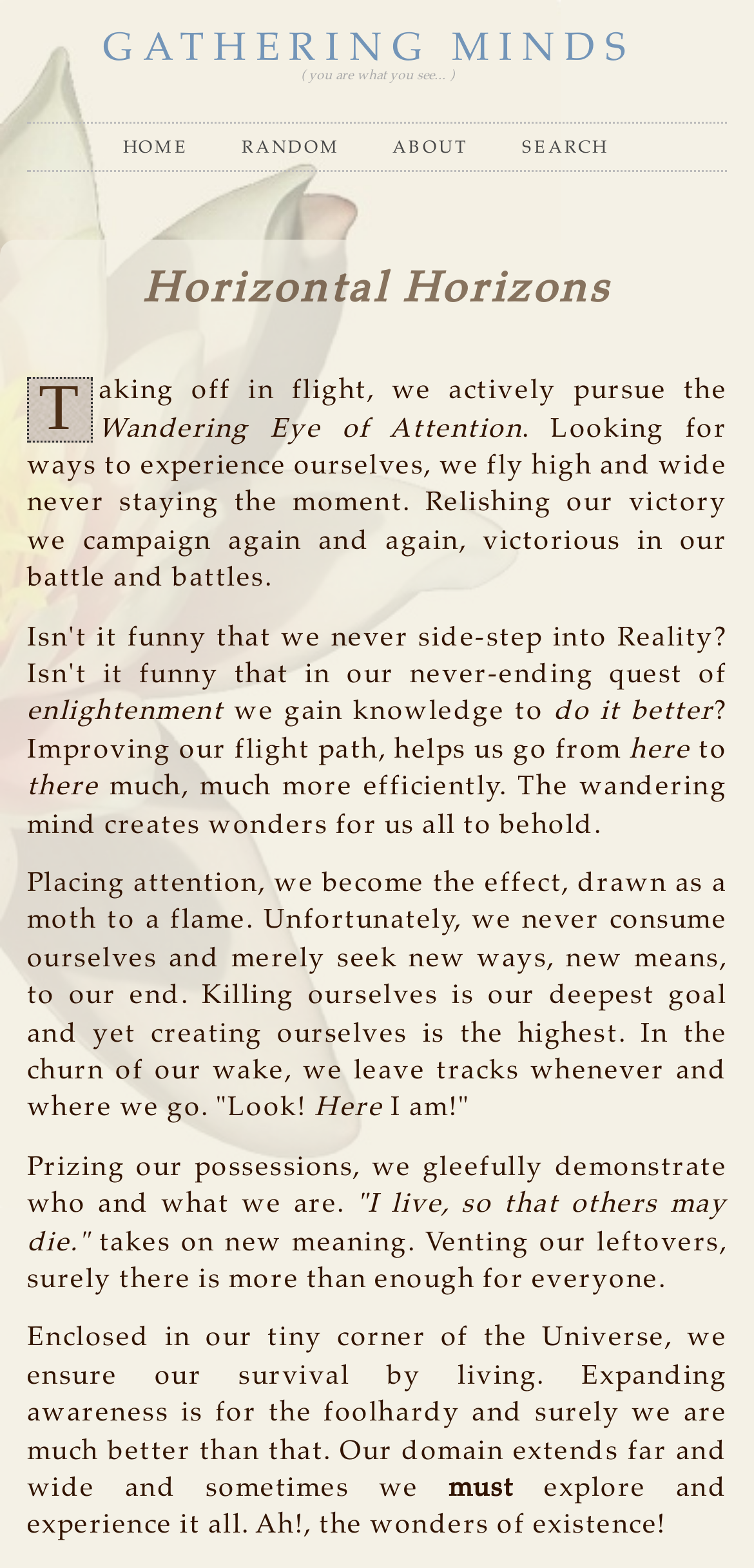How many links are on the navigation bar?
Please provide a single word or phrase as your answer based on the screenshot.

5